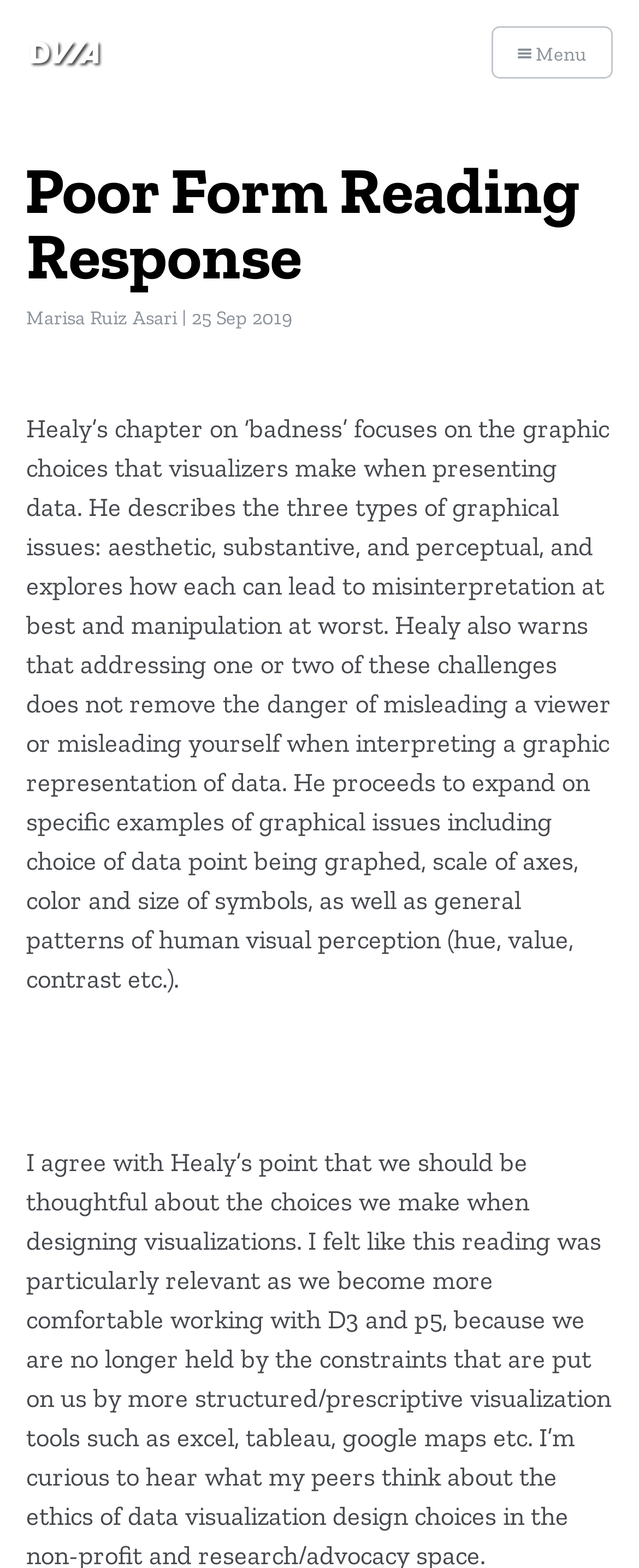Bounding box coordinates should be in the format (top-left x, top-left y, bottom-right x, bottom-right y) and all values should be floating point numbers between 0 and 1. Determine the bounding box coordinate for the UI element described as: alt="Blog Logo"

[0.041, 0.02, 0.164, 0.048]